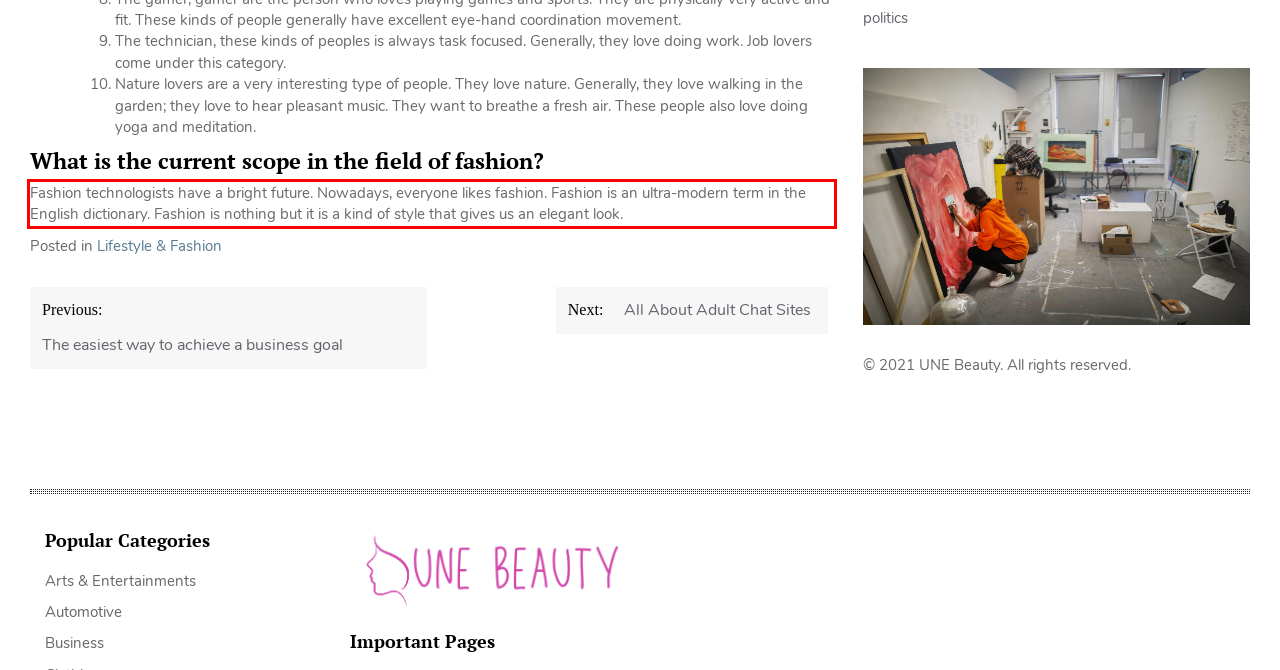Please perform OCR on the UI element surrounded by the red bounding box in the given webpage screenshot and extract its text content.

Fashion technologists have a bright future. Nowadays, everyone likes fashion. Fashion is an ultra-modern term in the English dictionary. Fashion is nothing but it is a kind of style that gives us an elegant look.